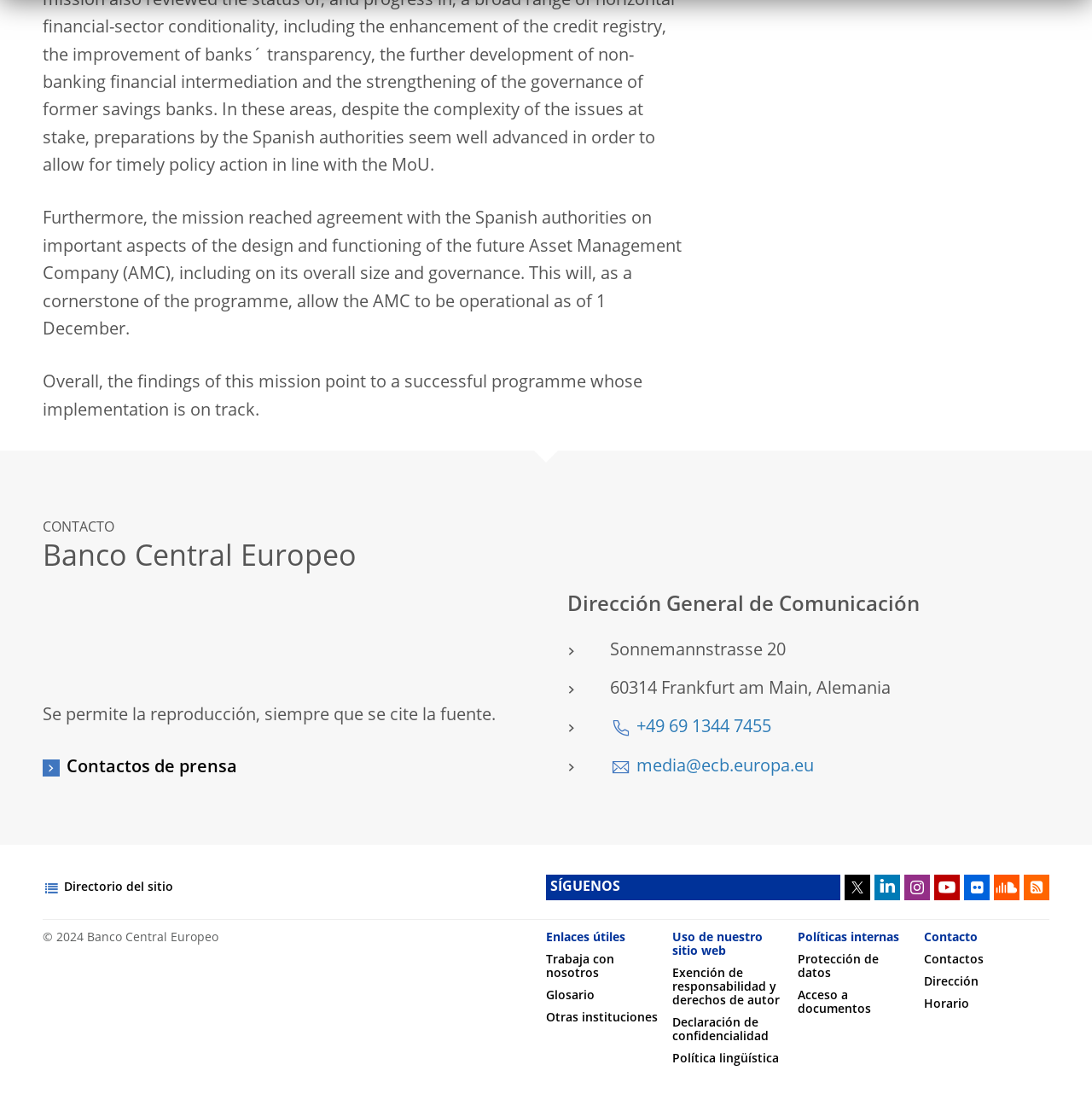Show me the bounding box coordinates of the clickable region to achieve the task as per the instruction: "Get in touch with the press office".

[0.039, 0.676, 0.48, 0.699]